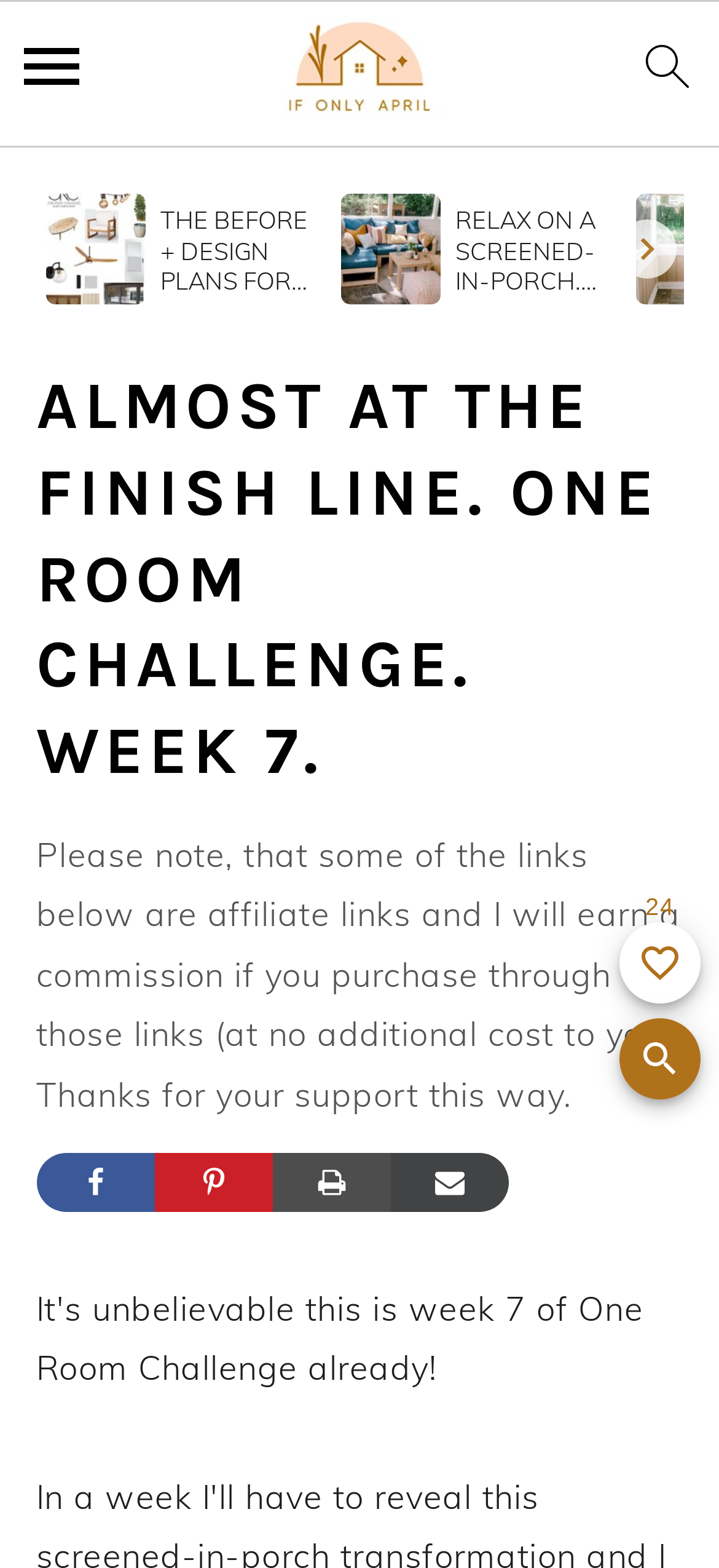Locate the bounding box coordinates of the clickable region necessary to complete the following instruction: "Go to homepage". Provide the coordinates in the format of four float numbers between 0 and 1, i.e., [left, top, right, bottom].

[0.244, 0.001, 0.756, 0.096]